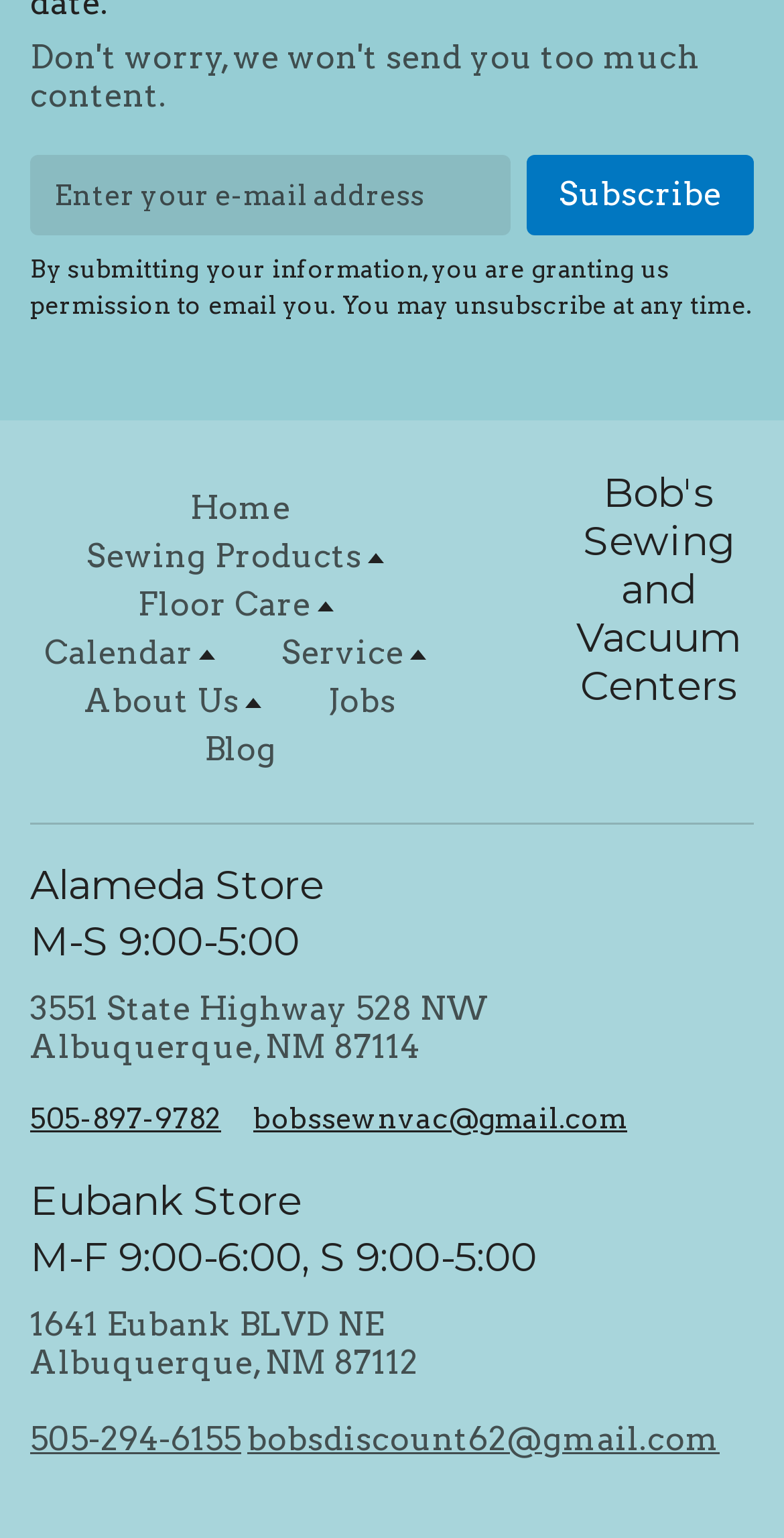What is the name of the store?
Based on the image, answer the question with as much detail as possible.

The name of the store can be found in the heading element with the text 'Bob's Sewing and Vacuum Centers' located at the top of the webpage.